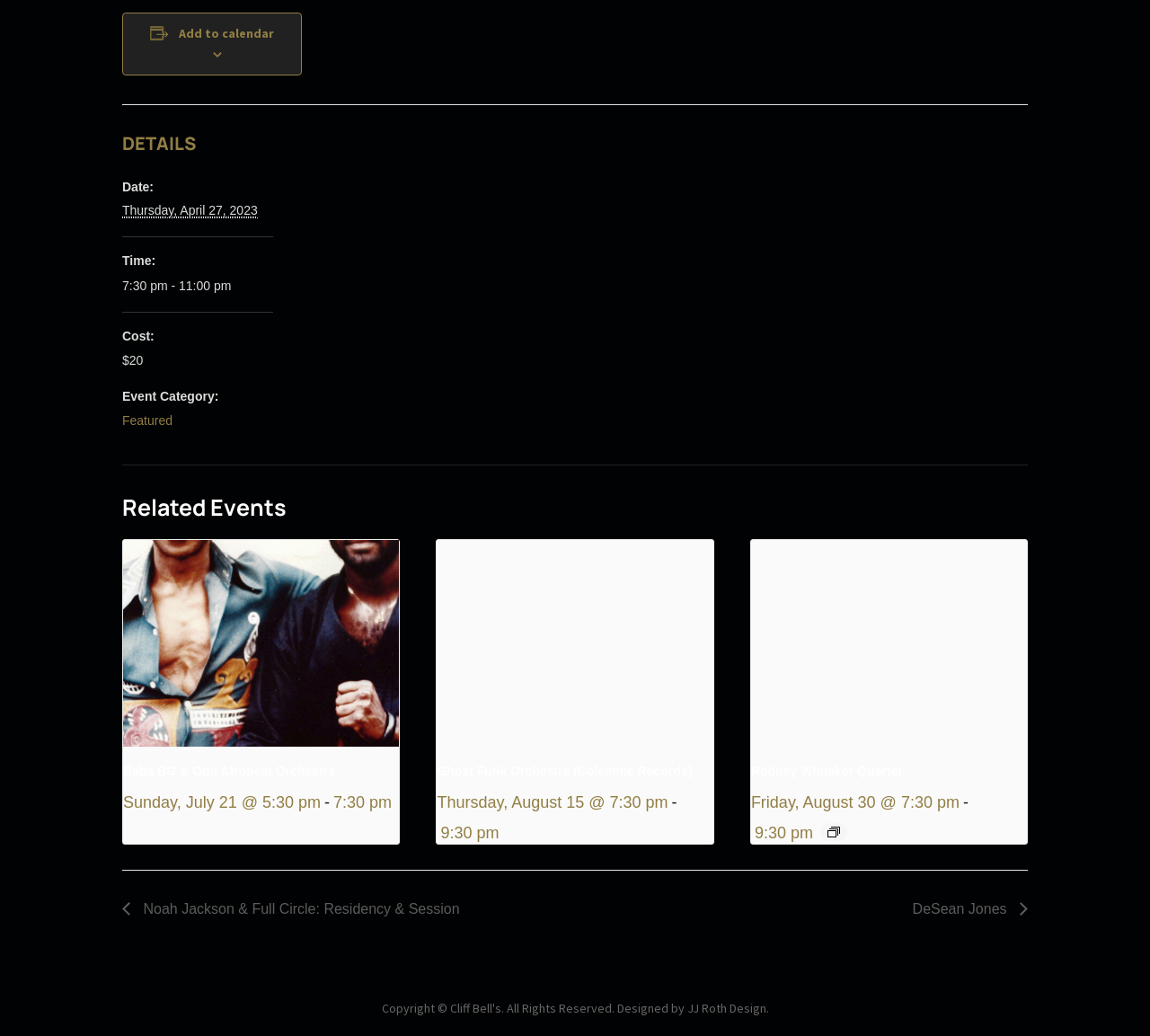Locate the bounding box coordinates of the element that should be clicked to fulfill the instruction: "View event details".

[0.106, 0.171, 0.238, 0.417]